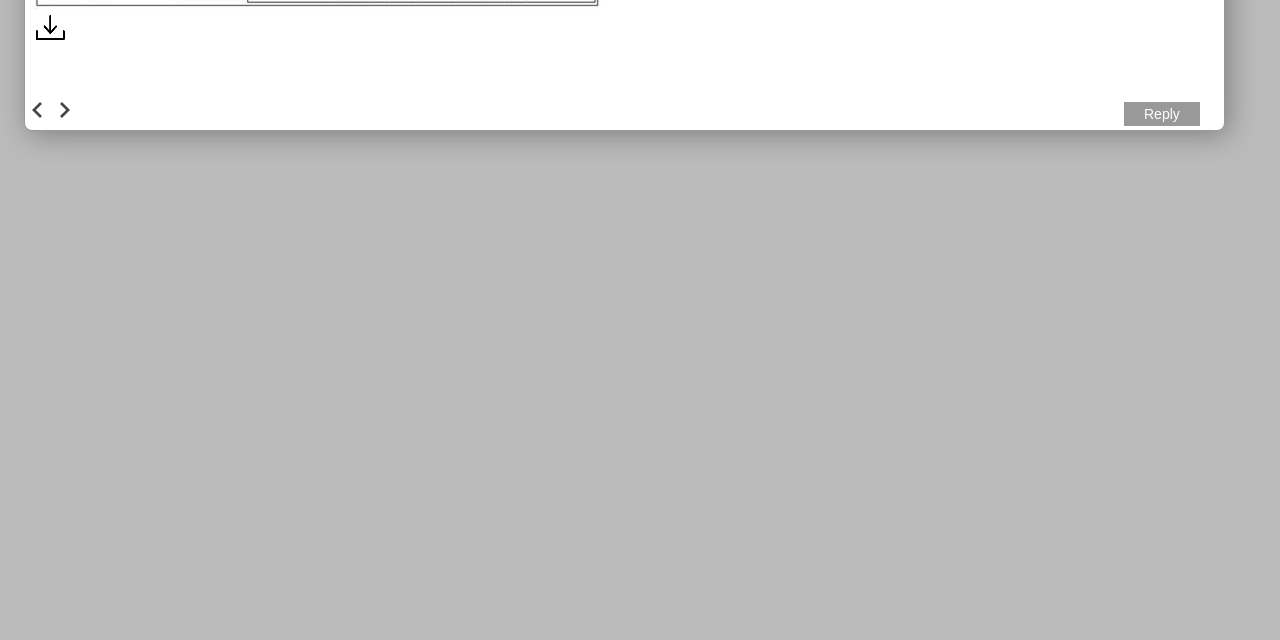Please find the bounding box for the UI element described by: "parent_node: File:".

[0.027, 0.048, 0.052, 0.073]